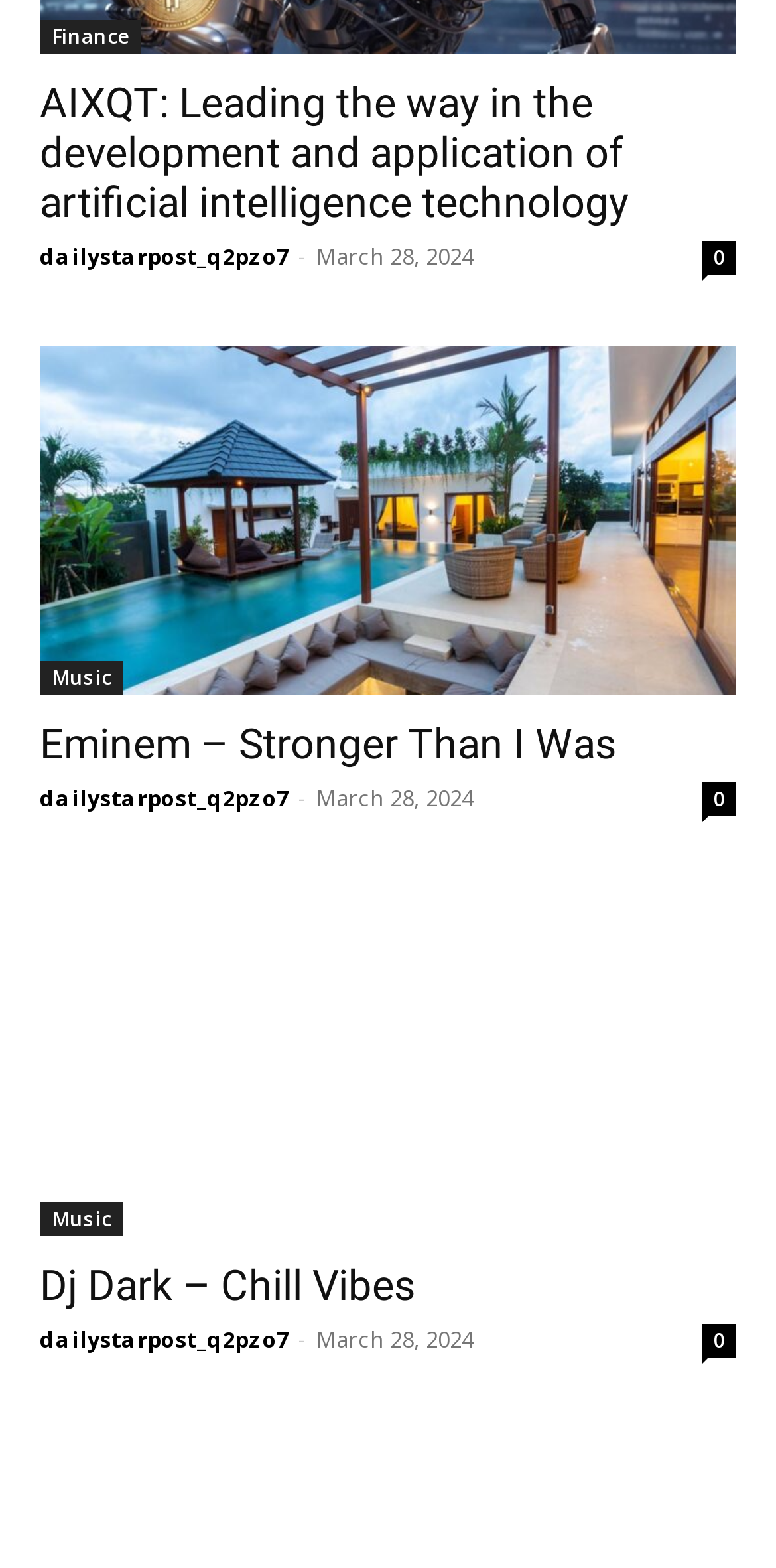Determine the bounding box coordinates for the UI element with the following description: "Dj Dark – Chill Vibes". The coordinates should be four float numbers between 0 and 1, represented as [left, top, right, bottom].

[0.051, 0.805, 0.536, 0.835]